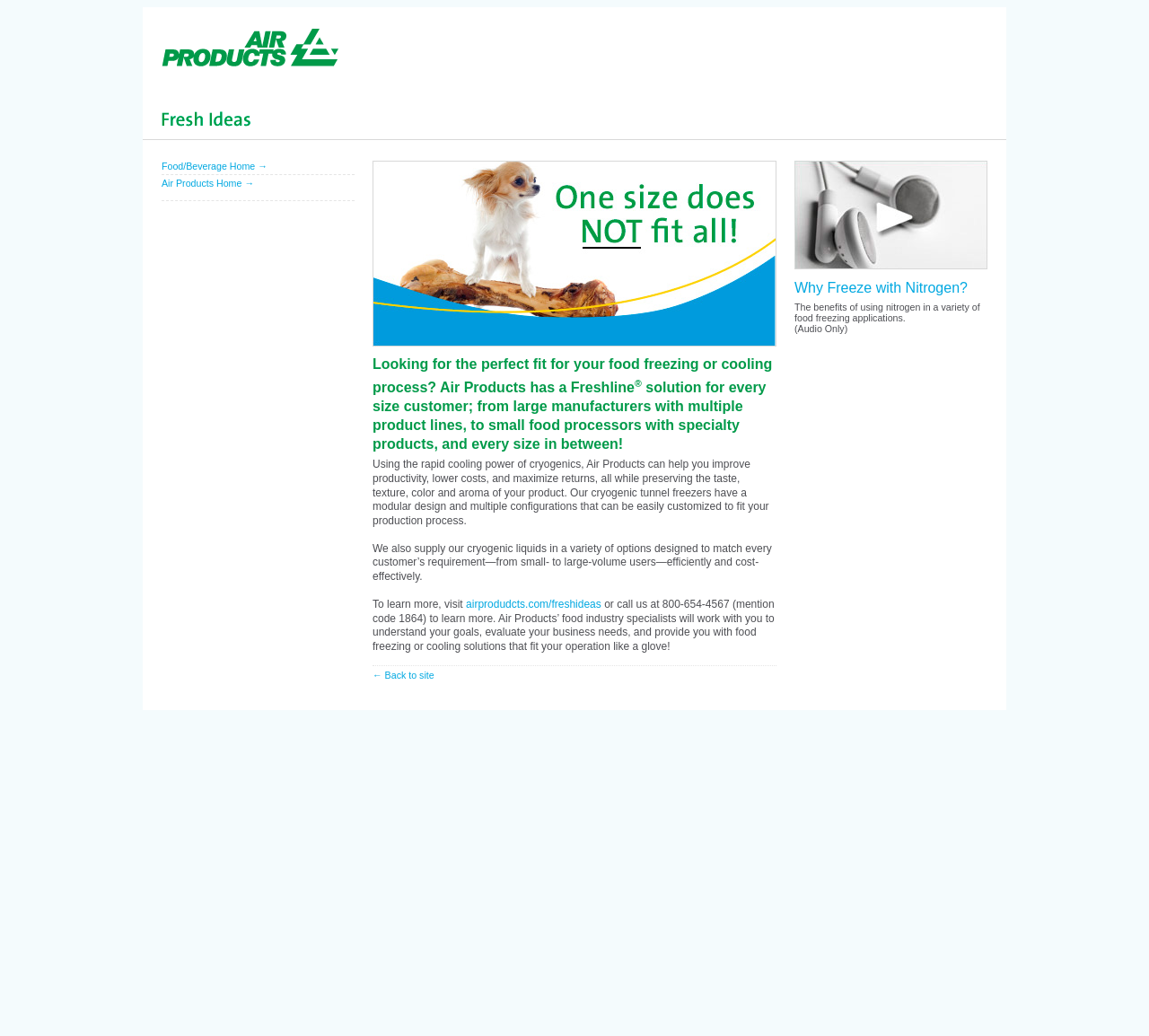What is the phone number to learn more about Air Products' food freezing or cooling solutions?
Look at the webpage screenshot and answer the question with a detailed explanation.

The phone number is mentioned in the text as a way to contact Air Products to learn more about their food freezing or cooling solutions, along with a mention to mention code 1864.